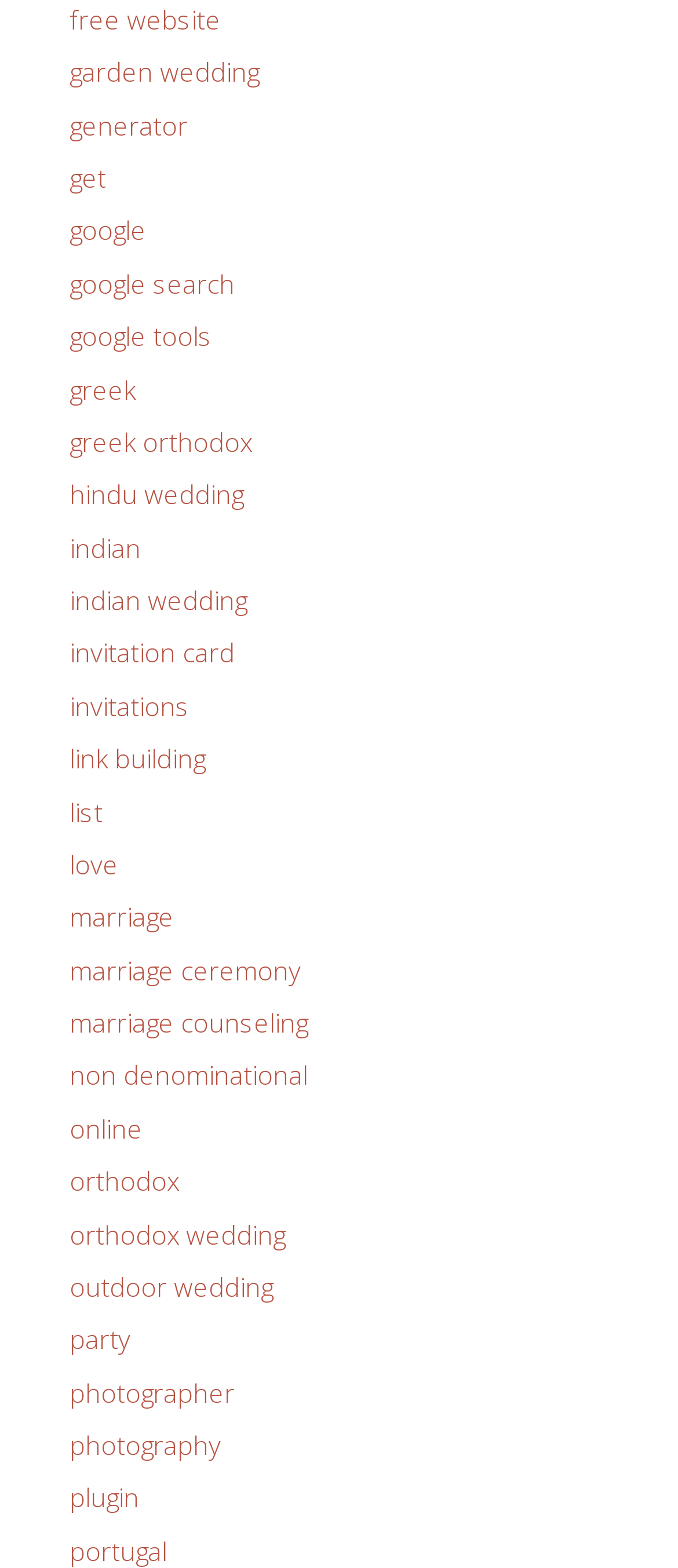Please answer the following question using a single word or phrase: 
What is the location mentioned in the 'portugal' link?

Portugal